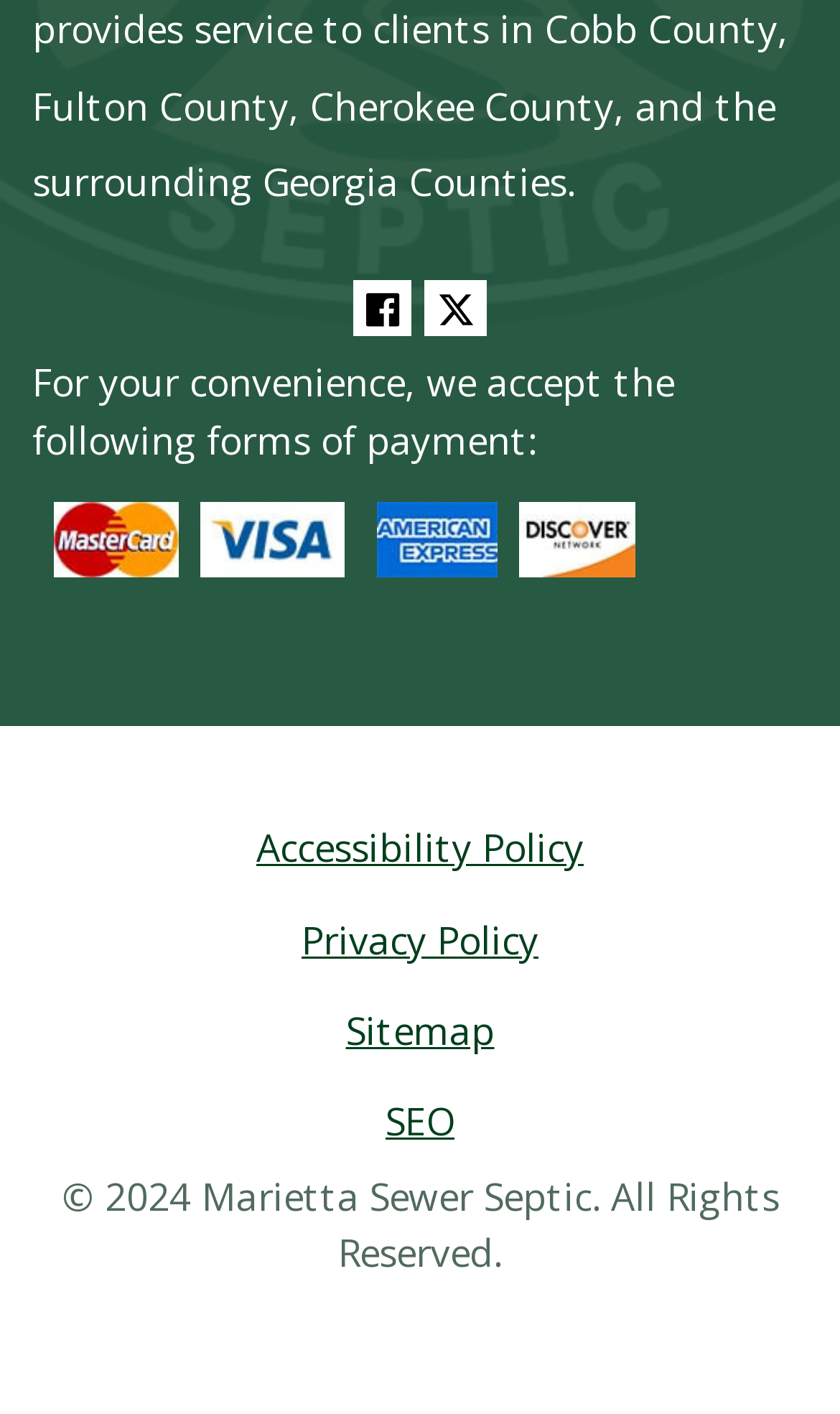Respond to the question below with a concise word or phrase:
What is the copyright year?

2024